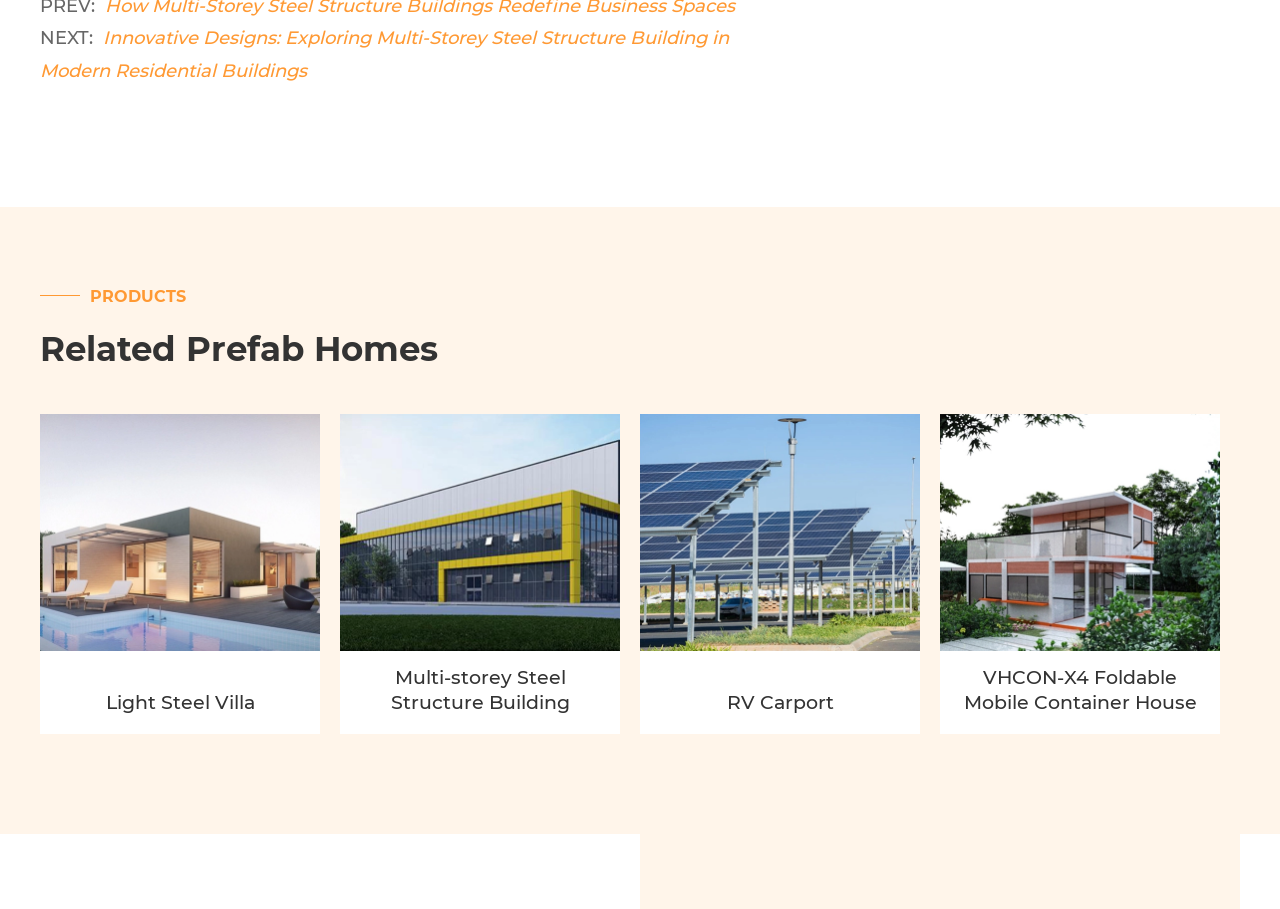Identify the bounding box coordinates for the element you need to click to achieve the following task: "View Light Steel Villa". Provide the bounding box coordinates as four float numbers between 0 and 1, in the form [left, top, right, bottom].

[0.031, 0.455, 0.25, 0.717]